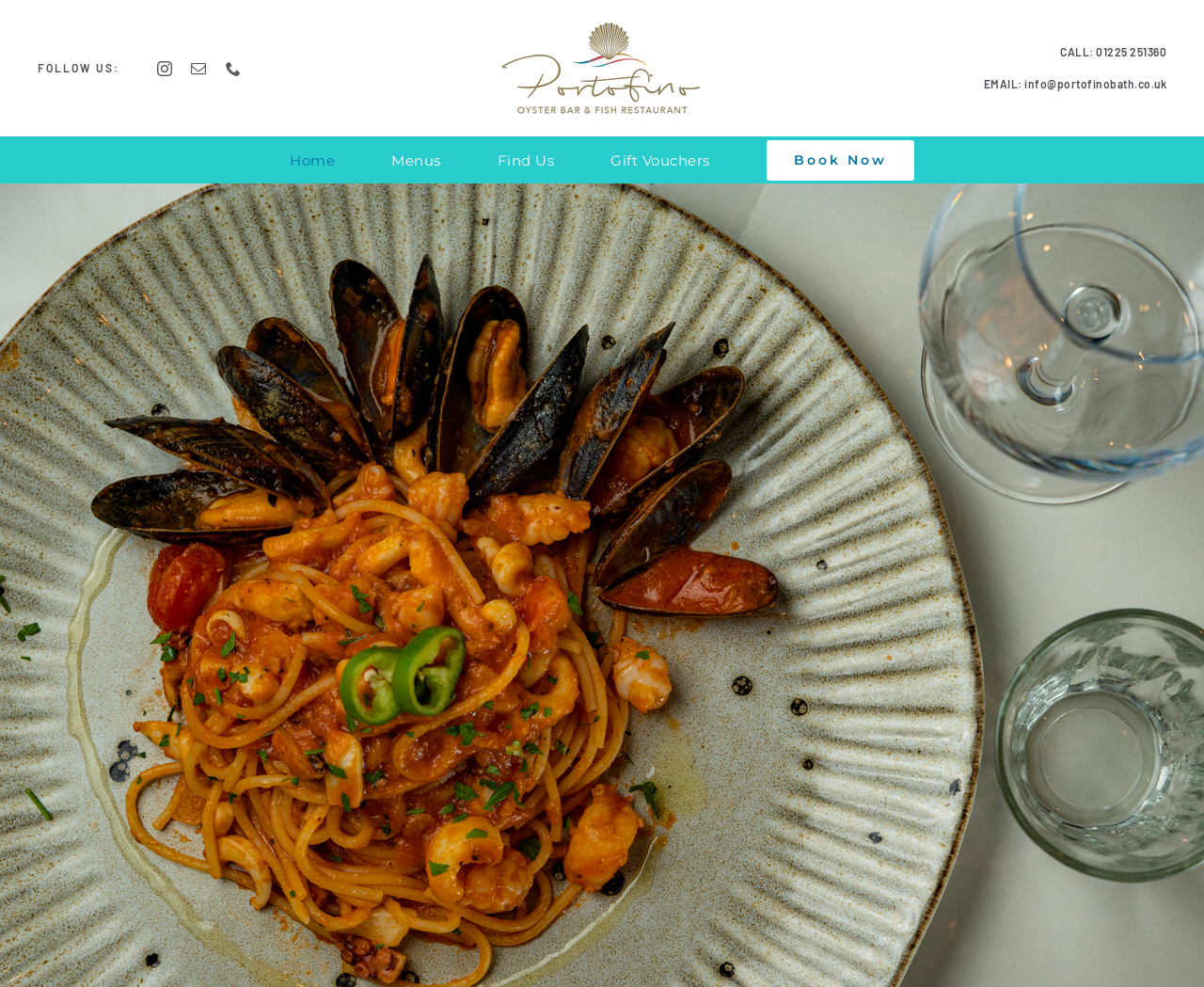What is the phone number to call?
Please use the image to provide a one-word or short phrase answer.

01225 251360